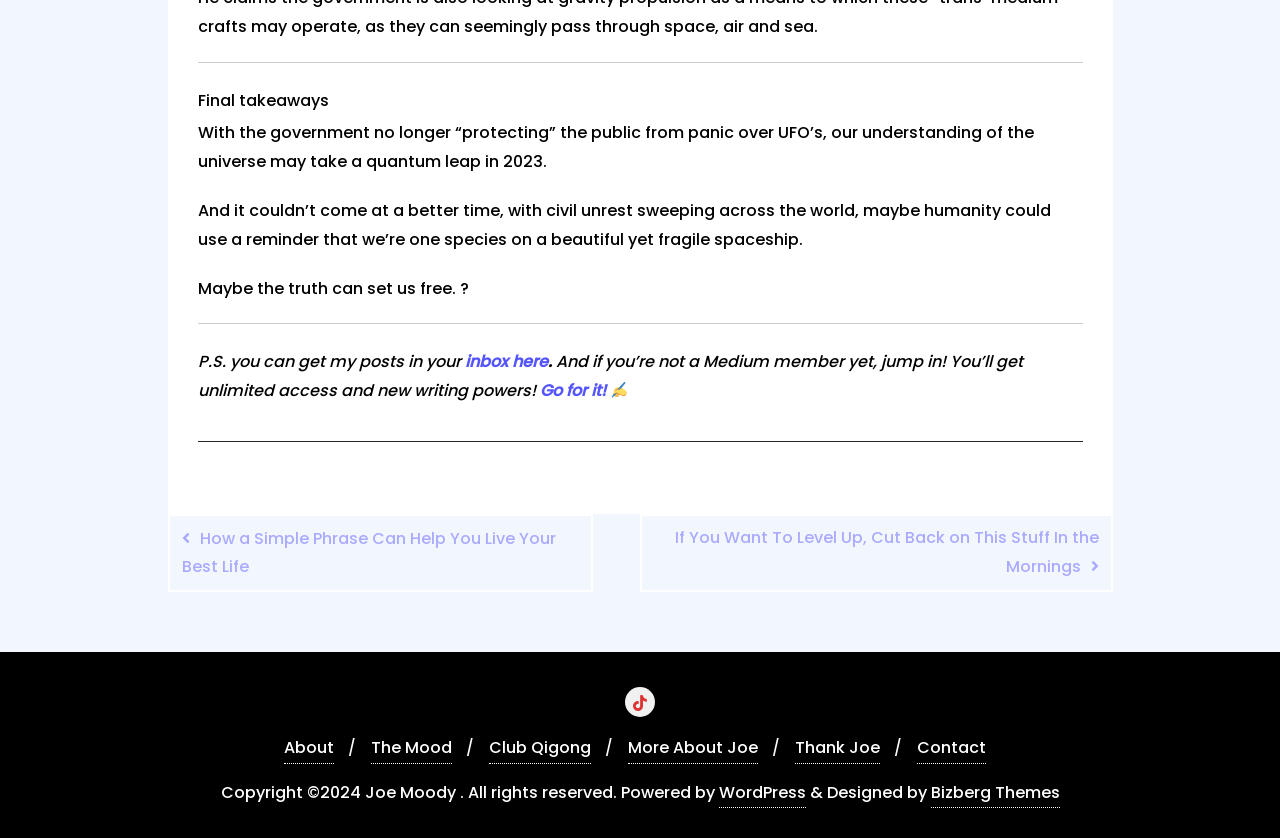Determine the bounding box coordinates for the element that should be clicked to follow this instruction: "Subscribe to the newsletter". The coordinates should be given as four float numbers between 0 and 1, in the format [left, top, right, bottom].

[0.363, 0.418, 0.428, 0.445]